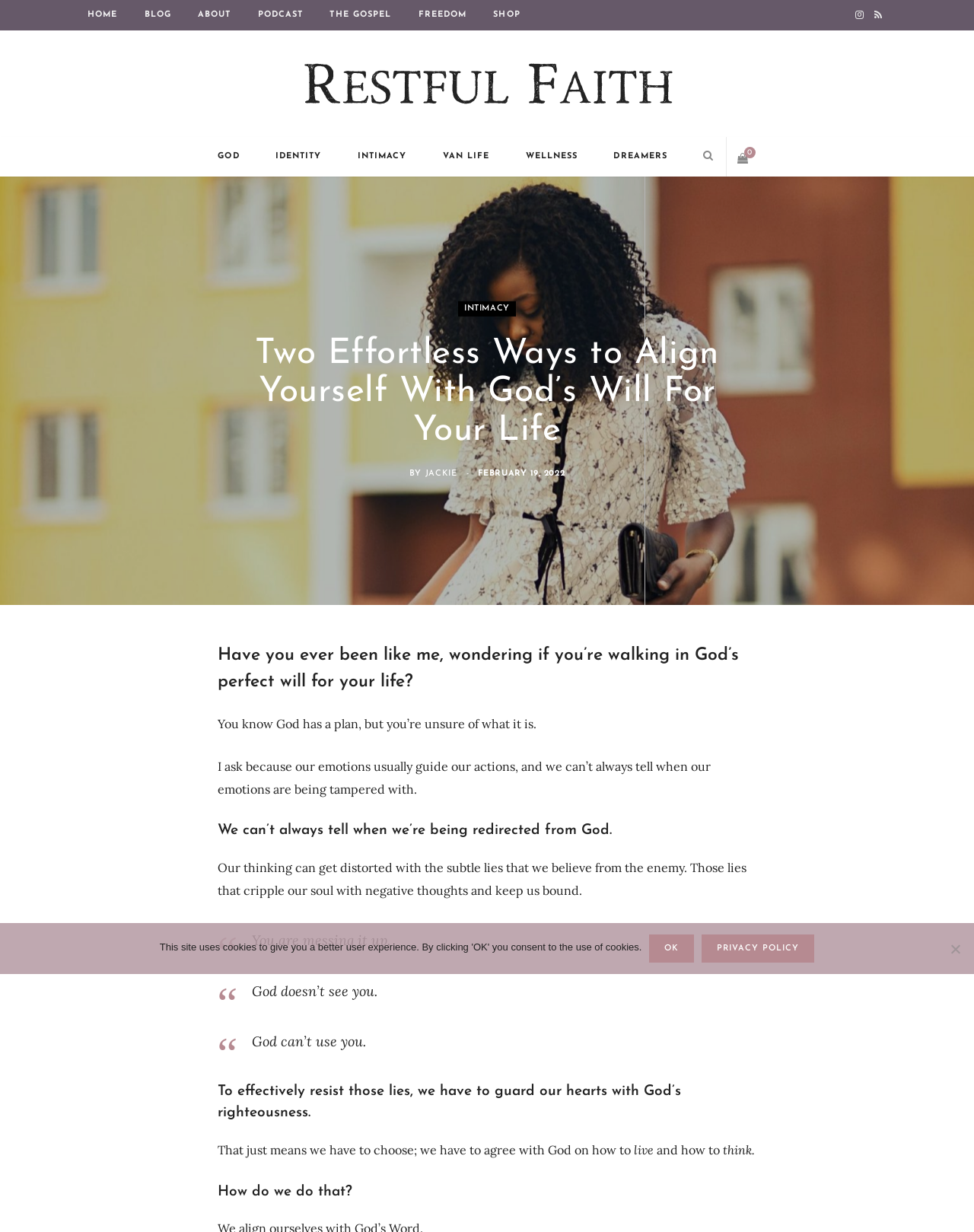Identify and provide the main heading of the webpage.

Two Effortless Ways to Align Yourself With God’s Will For Your Life